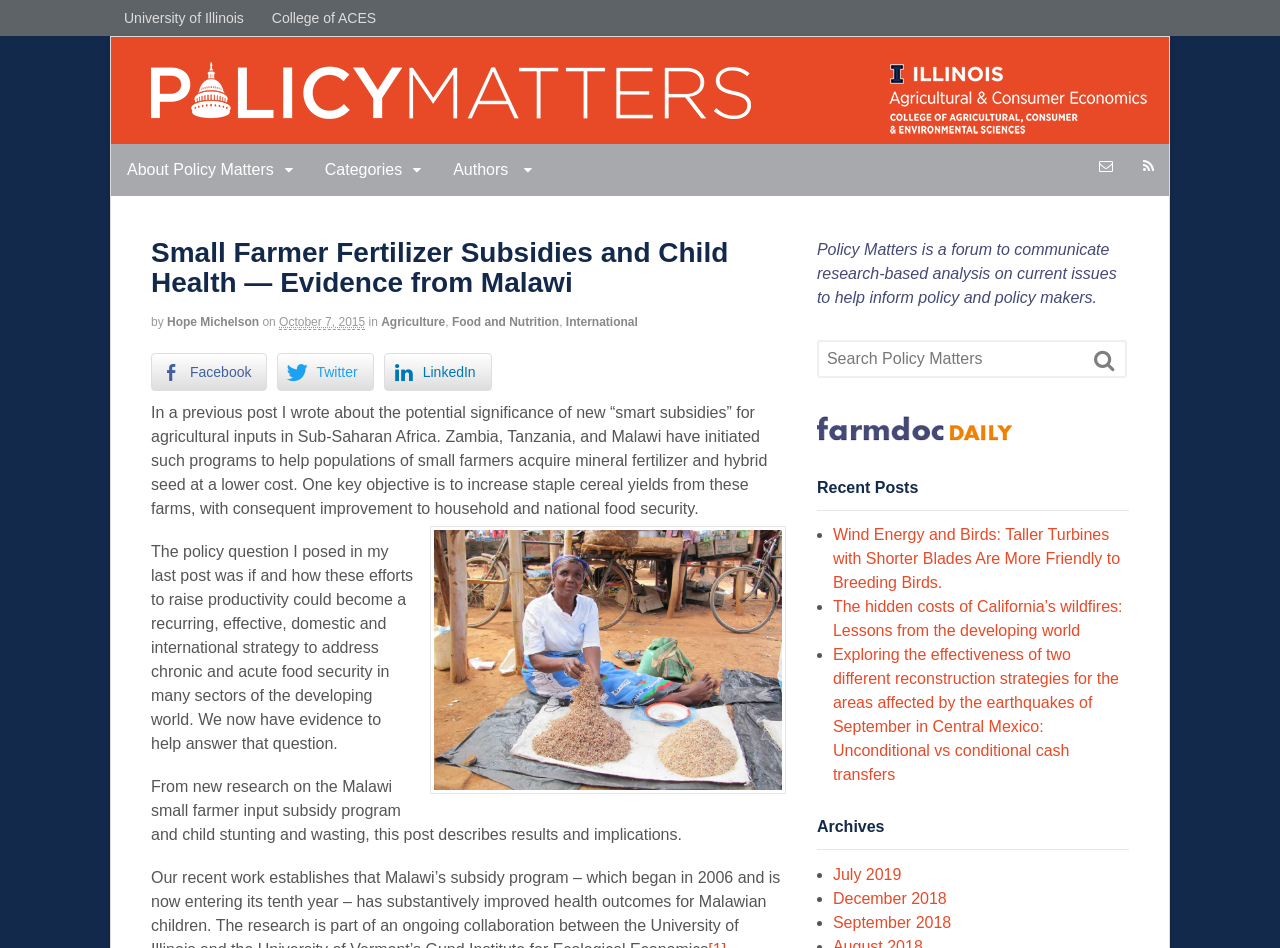Please identify the primary heading on the webpage and return its text.

Small Farmer Fertilizer Subsidies and Child Health — Evidence from Malawi